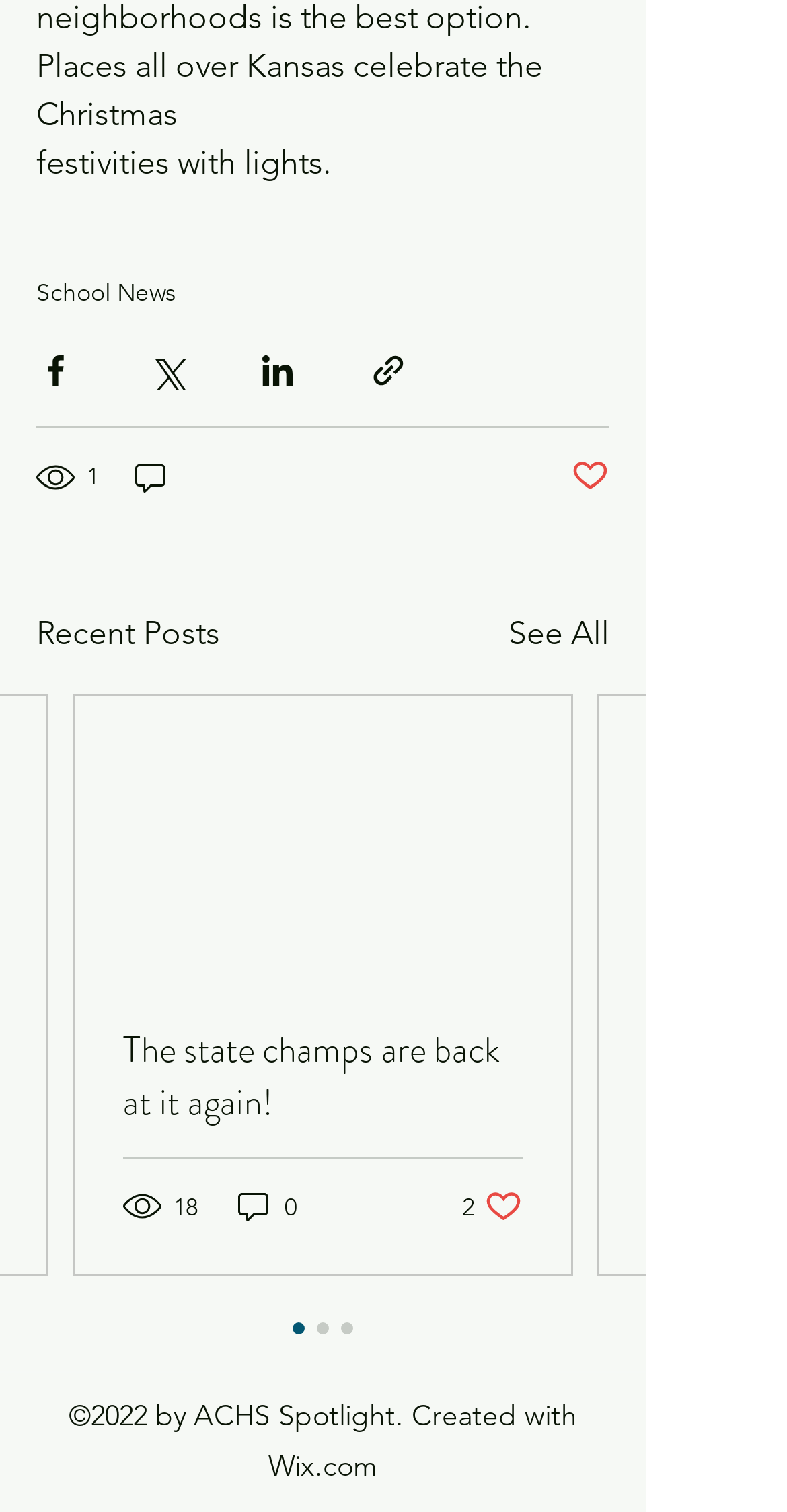Locate the bounding box coordinates of the clickable area needed to fulfill the instruction: "Share via Facebook".

[0.046, 0.232, 0.095, 0.257]